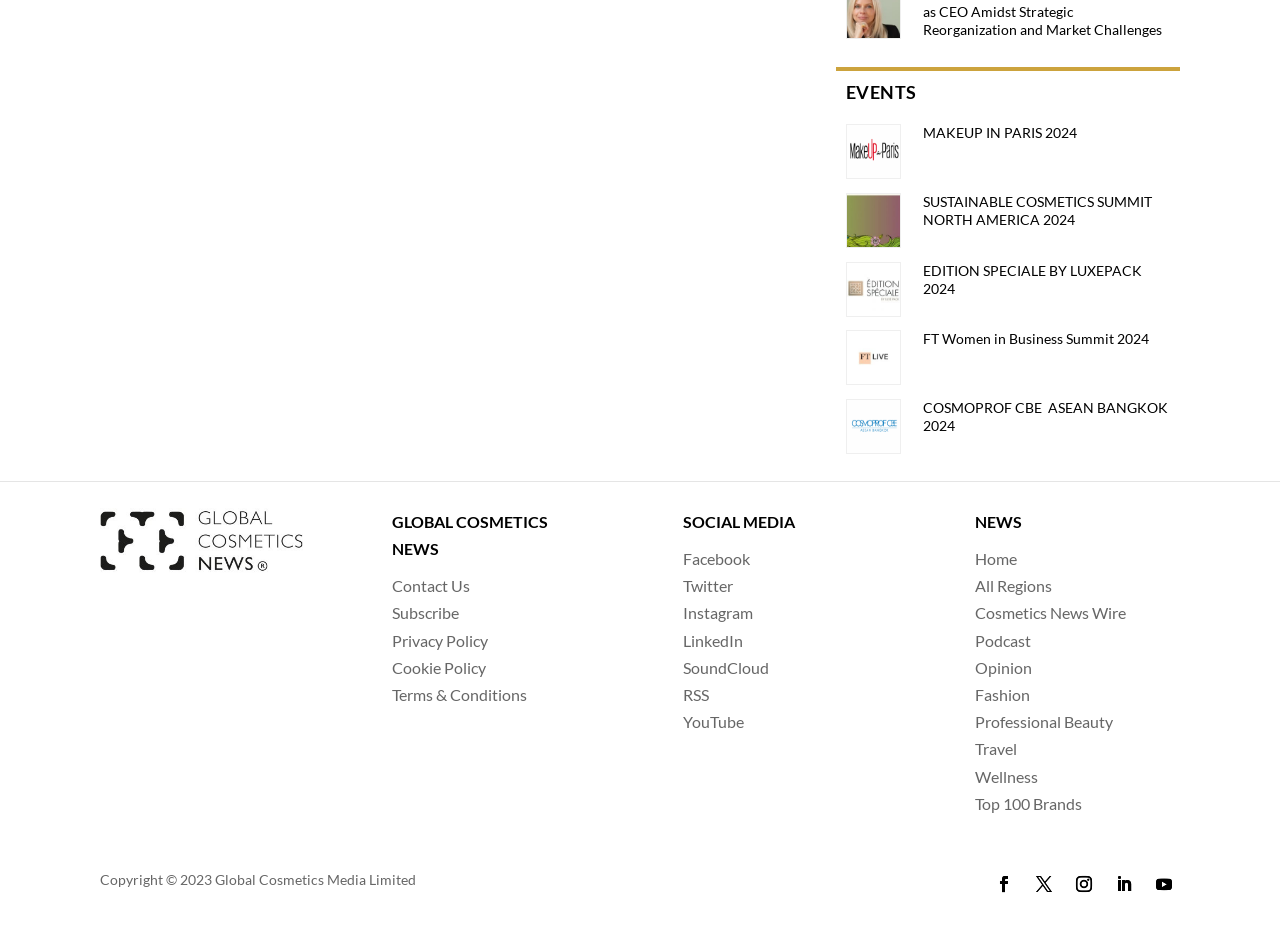Please predict the bounding box coordinates of the element's region where a click is necessary to complete the following instruction: "Click on EVENTS". The coordinates should be represented by four float numbers between 0 and 1, i.e., [left, top, right, bottom].

[0.661, 0.087, 0.716, 0.11]